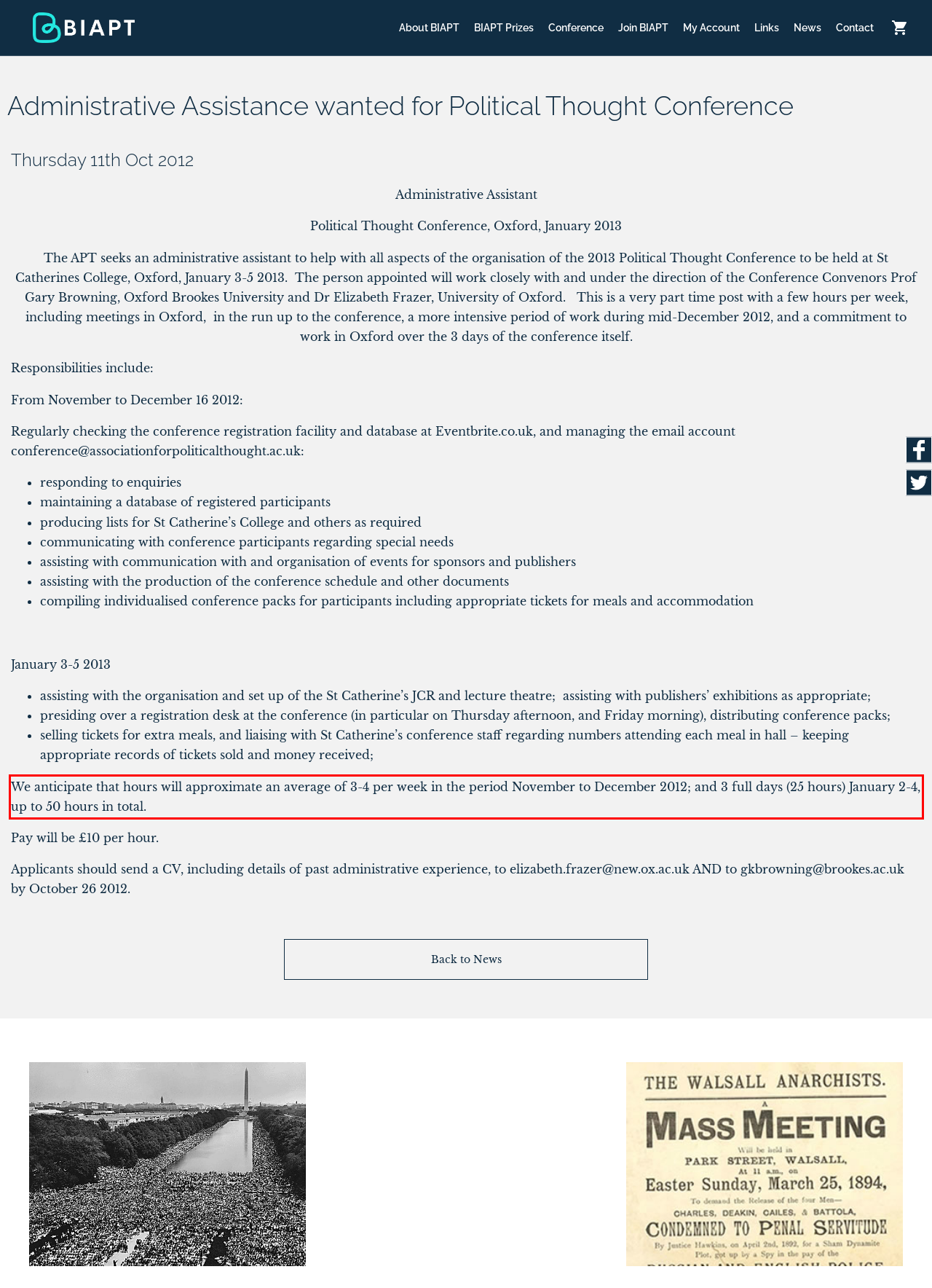Given a screenshot of a webpage, identify the red bounding box and perform OCR to recognize the text within that box.

We anticipate that hours will approximate an average of 3-4 per week in the period November to December 2012; and 3 full days (25 hours) January 2-4, up to 50 hours in total.